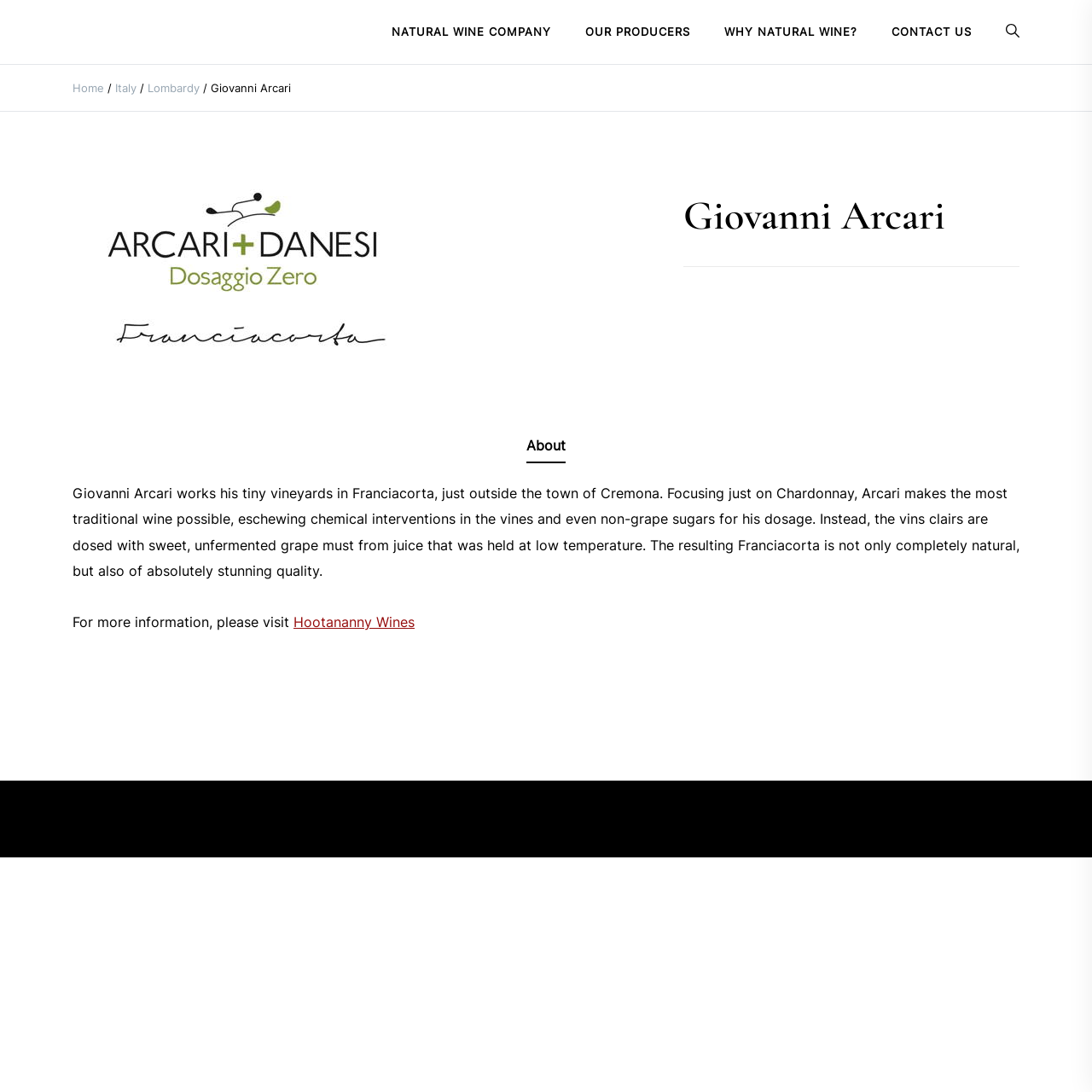What is the name of the company that provides more information about Giovanni Arcari?
From the details in the image, provide a complete and detailed answer to the question.

The name of the company that provides more information about Giovanni Arcari can be found in the text description of Giovanni Arcari on the webpage. The text description mentions 'For more information, please visit Hootananny Wines', indicating that Hootananny Wines is the company that provides more information about Giovanni Arcari.